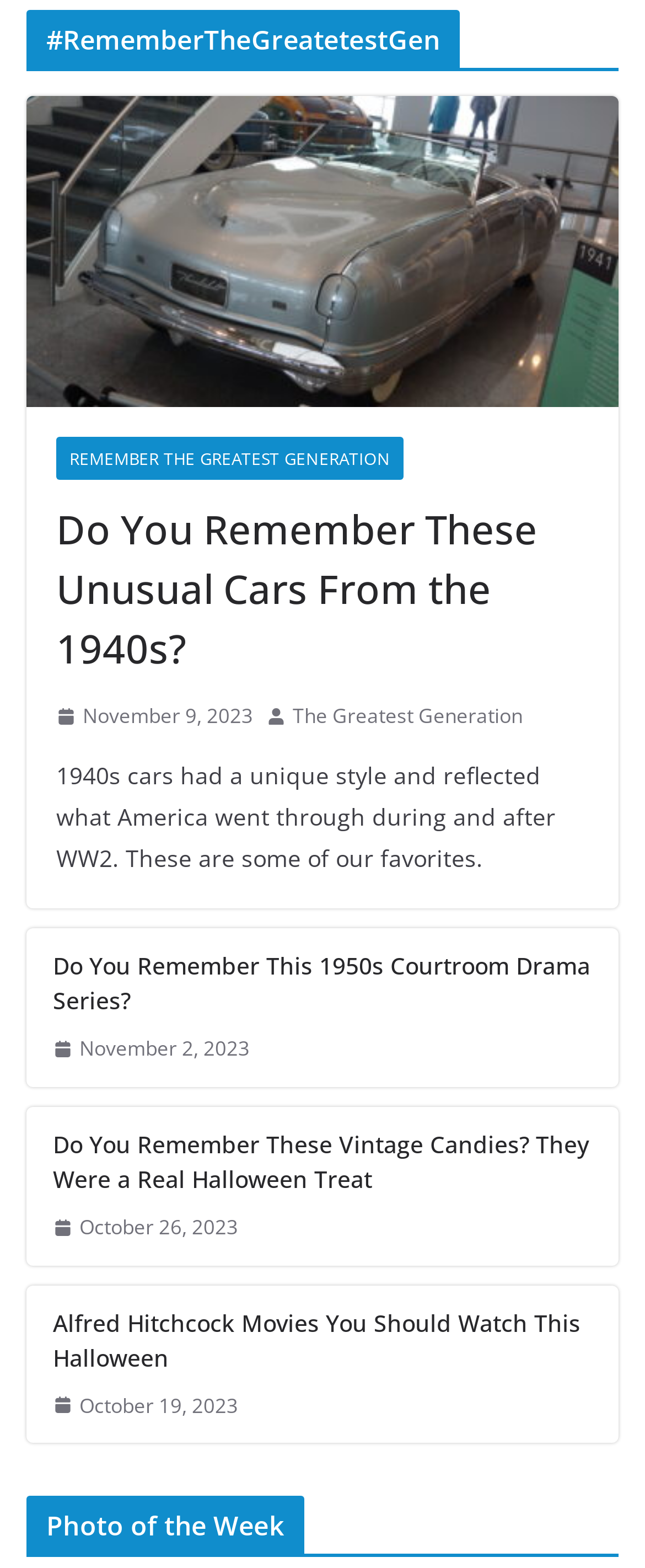What is the theme of the webpage?
Provide a comprehensive and detailed answer to the question.

The webpage appears to be focused on nostalgia, with articles about 1940s cars, vintage candies, and classic movies. The tone and language used in the headings and descriptions also suggest a nostalgic tone, indicating that the theme of the webpage is nostalgia.